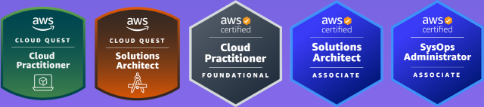Craft a thorough explanation of what is depicted in the image.

The image showcases a collection of five certification badges from Amazon Web Services (AWS), indicating specialized competencies in cloud technologies. Each badge is distinctly designed, featuring the AWS logo prominently, and is categorized as follows:

1. **Cloud Quest: Cloud Practitioner** - This badge represents foundational knowledge in cloud concepts and AWS services, suitable for individuals looking to start their journey in cloud computing.
   
2. **Cloud Quest: Solutions Architect** - This badge signifies expertise in designing and deploying scalable applications on AWS, emphasizing the ability to transform business requirements into technical solutions.

3. **AWS Certified Cloud Practitioner (Foundational)** - This certification validates a broad understanding of AWS cloud services, providing foundational-level knowledge helpful for decision-making and team collaboration in cloud-based strategies.

4. **AWS Certified Solutions Architect (Associate)** - This badge demonstrates proficiency in architectural best practices on AWS, showcasing skills in designing and deploying resilient applications.

5. **AWS Certified SysOps Administrator (Associate)** - This badge highlights capabilities in managing, operating, and provisioning systems on AWS, focusing on implementing operational best practices.

The design of the badges features vibrant colors and hexagonal shapes, creating a visually appealing representation of attained qualifications in the AWS certification program.